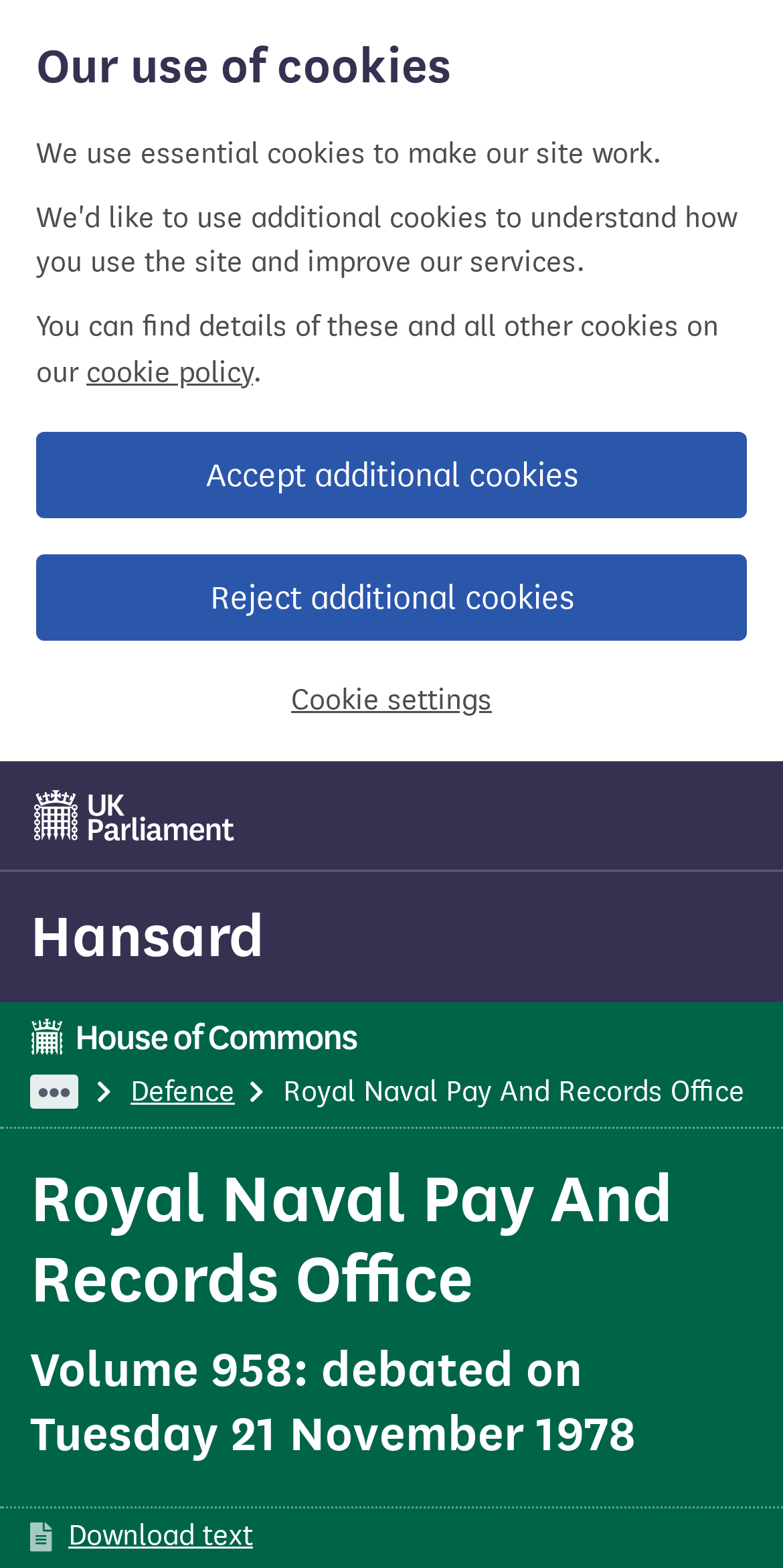Respond with a single word or phrase for the following question: 
What is the name of the office?

Royal Naval Pay And Records Office